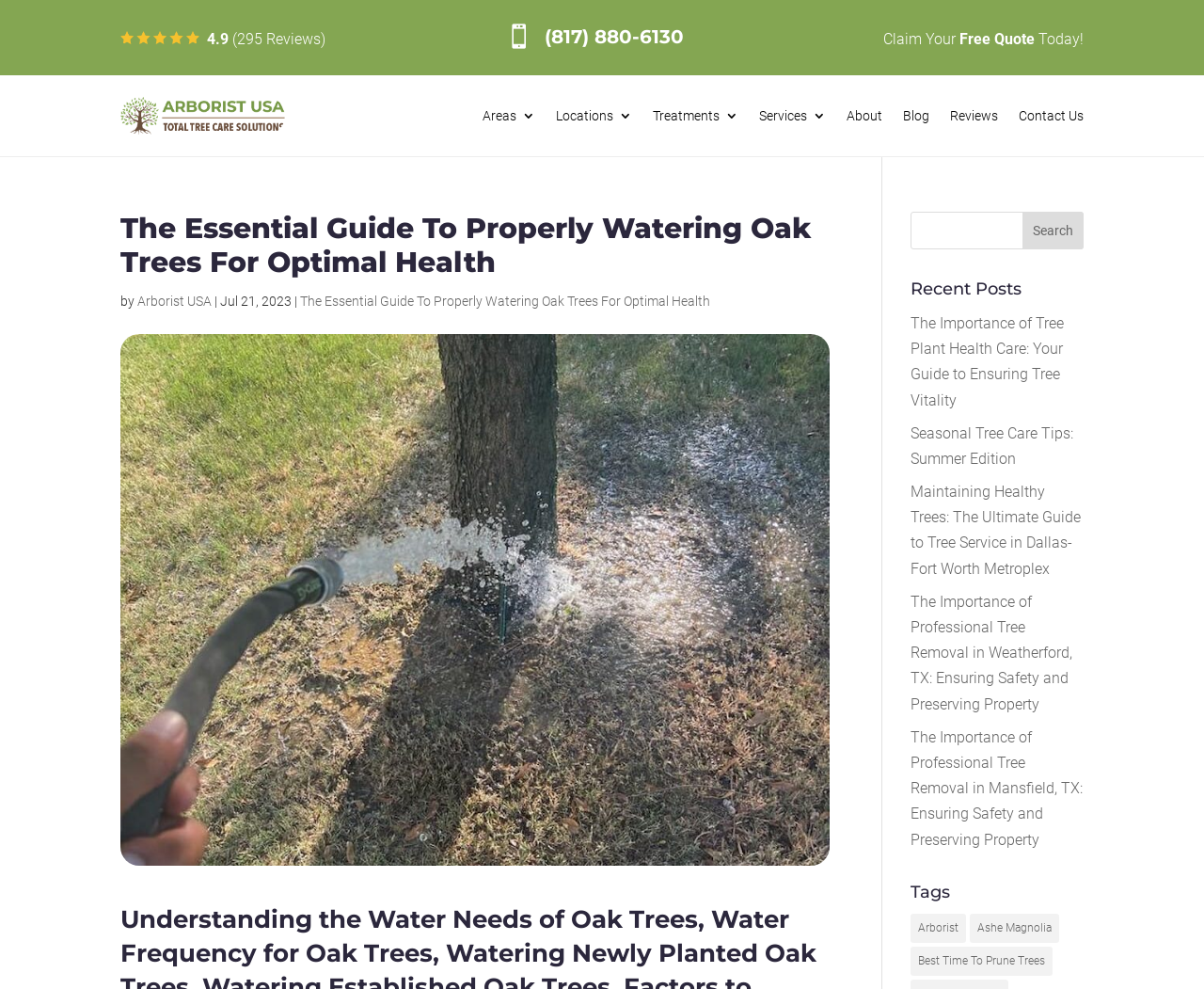Provide a one-word or short-phrase response to the question:
What is the topic of the main article on this webpage?

Watering Oak Trees